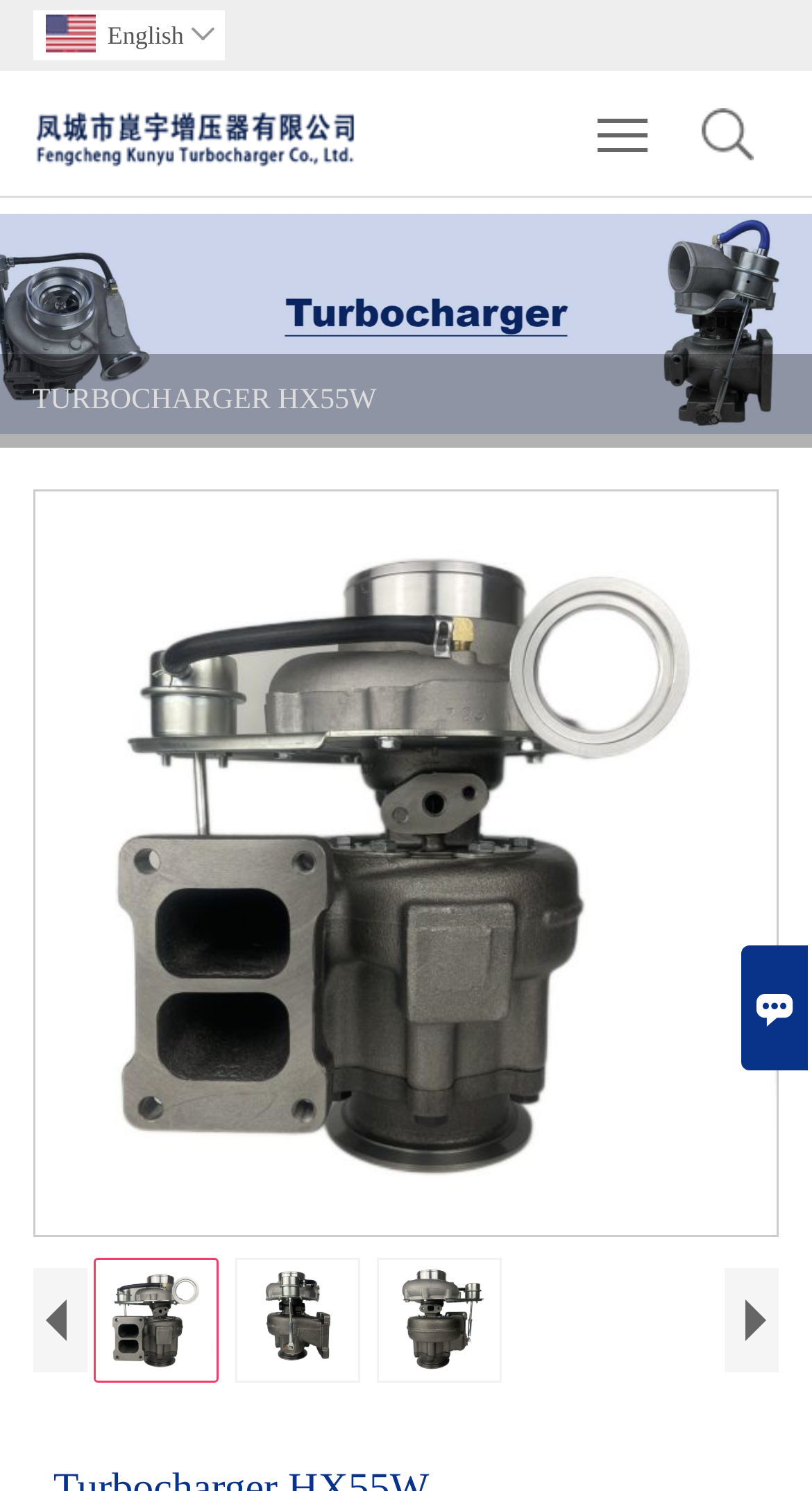What language is currently selected?
Based on the image, please offer an in-depth response to the question.

I determined this by looking at the language selection menu, where 'English' is highlighted, indicating that it is the currently selected language.